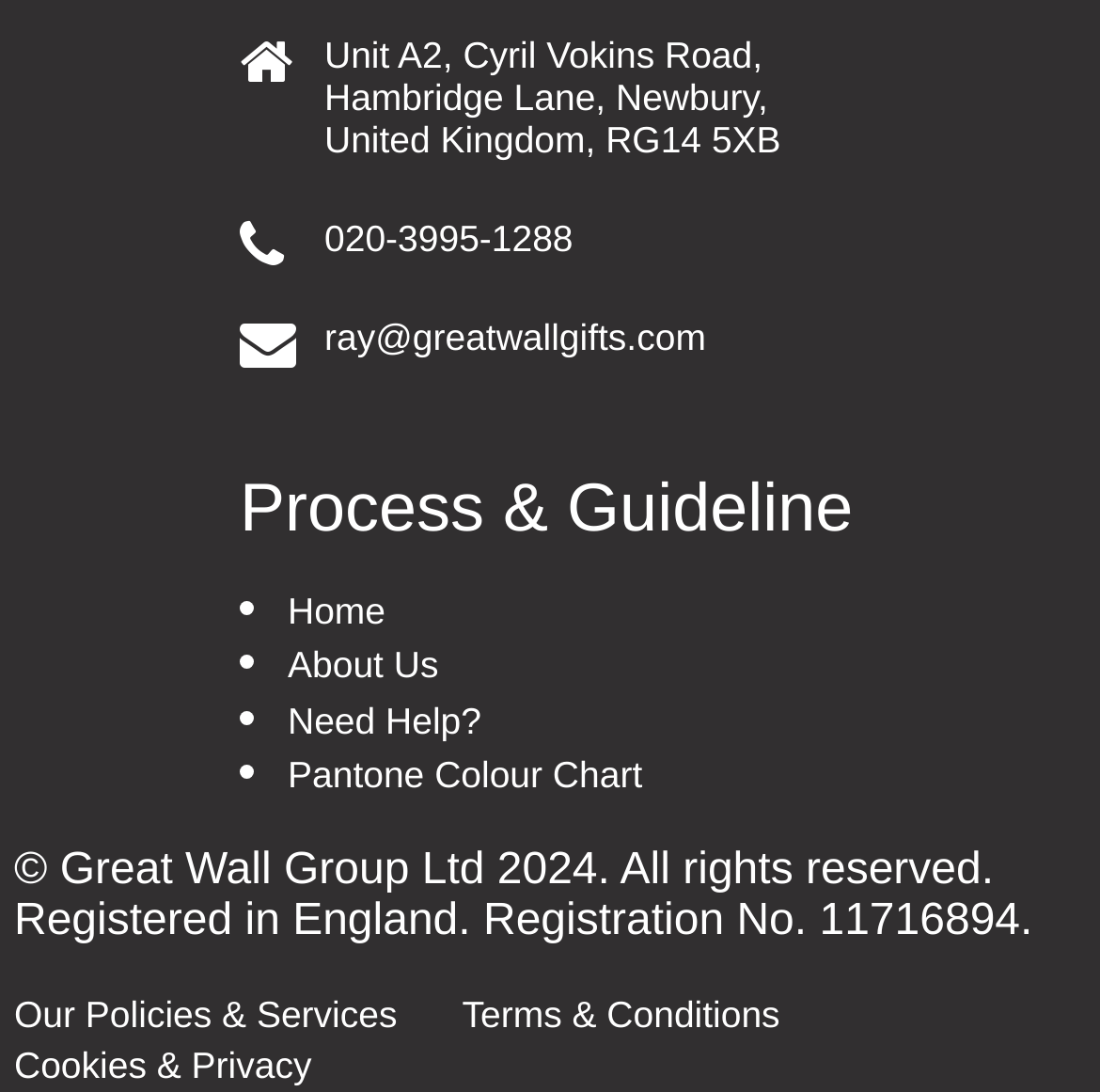Please identify the bounding box coordinates of the element's region that I should click in order to complete the following instruction: "Check the Pantone Colour Chart". The bounding box coordinates consist of four float numbers between 0 and 1, i.e., [left, top, right, bottom].

[0.262, 0.69, 0.584, 0.728]